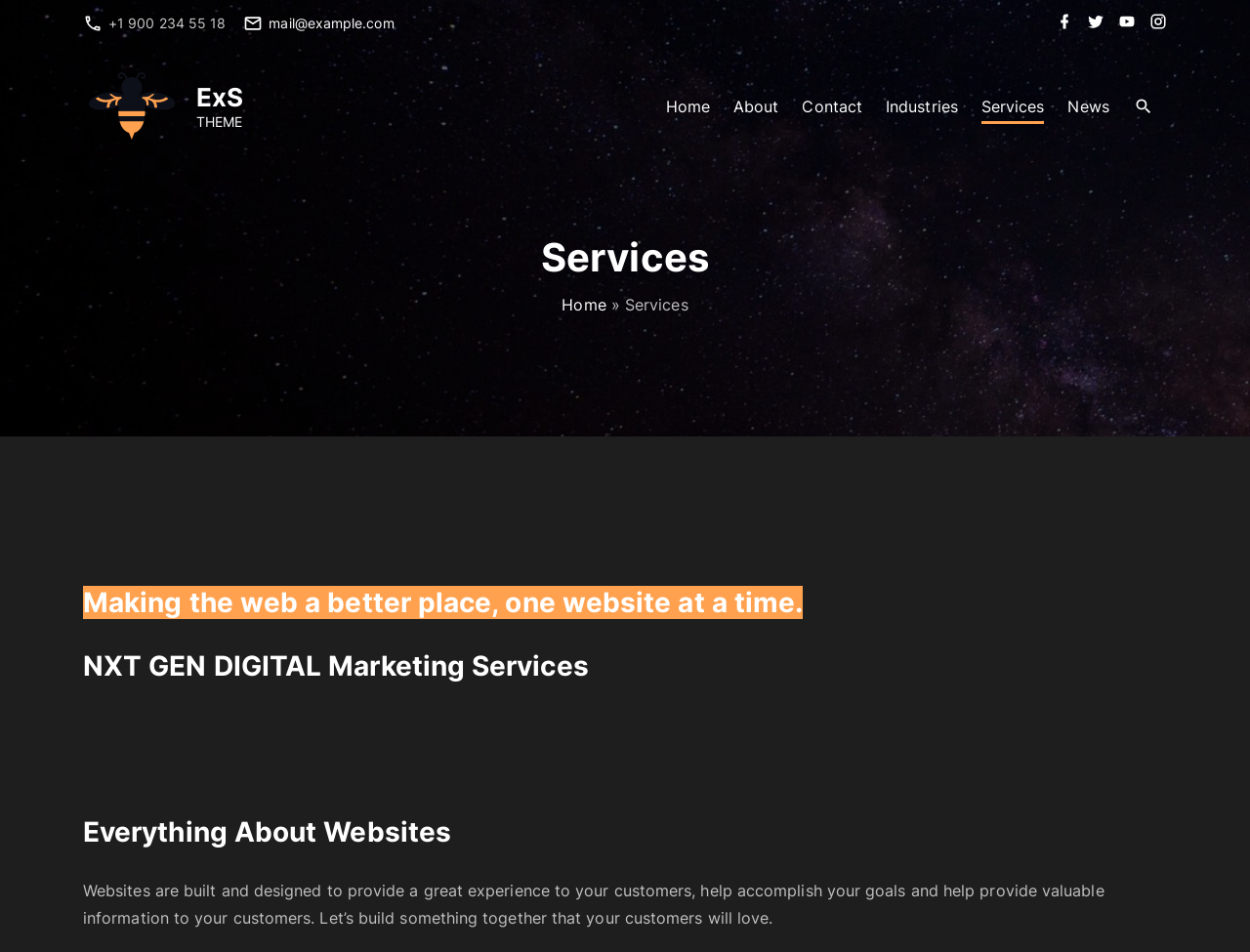What social media platforms does the company have?
Please provide a single word or phrase based on the screenshot.

Facebook, Twitter, YouTube, Instagram